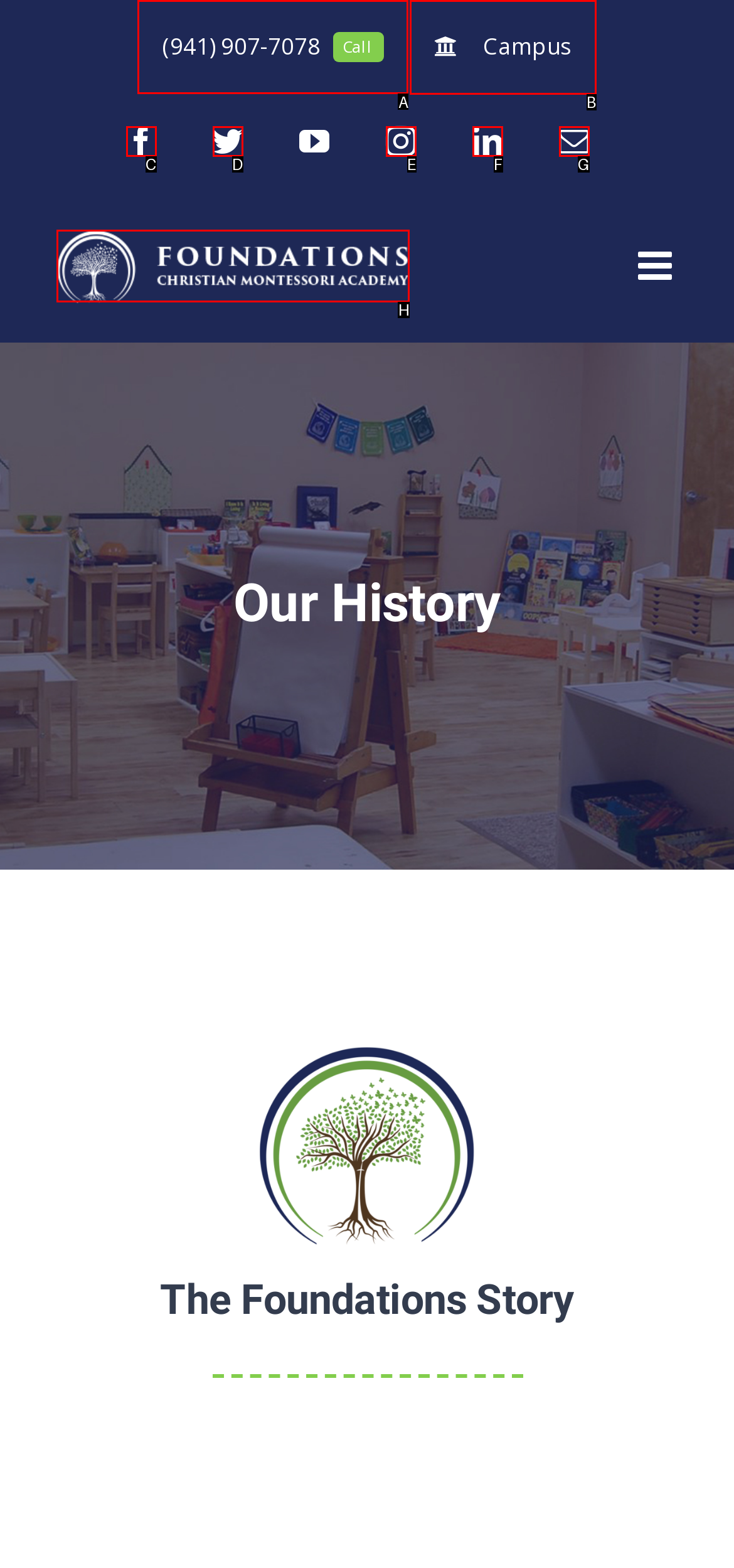Determine which HTML element should be clicked for this task: Call the school
Provide the option's letter from the available choices.

A